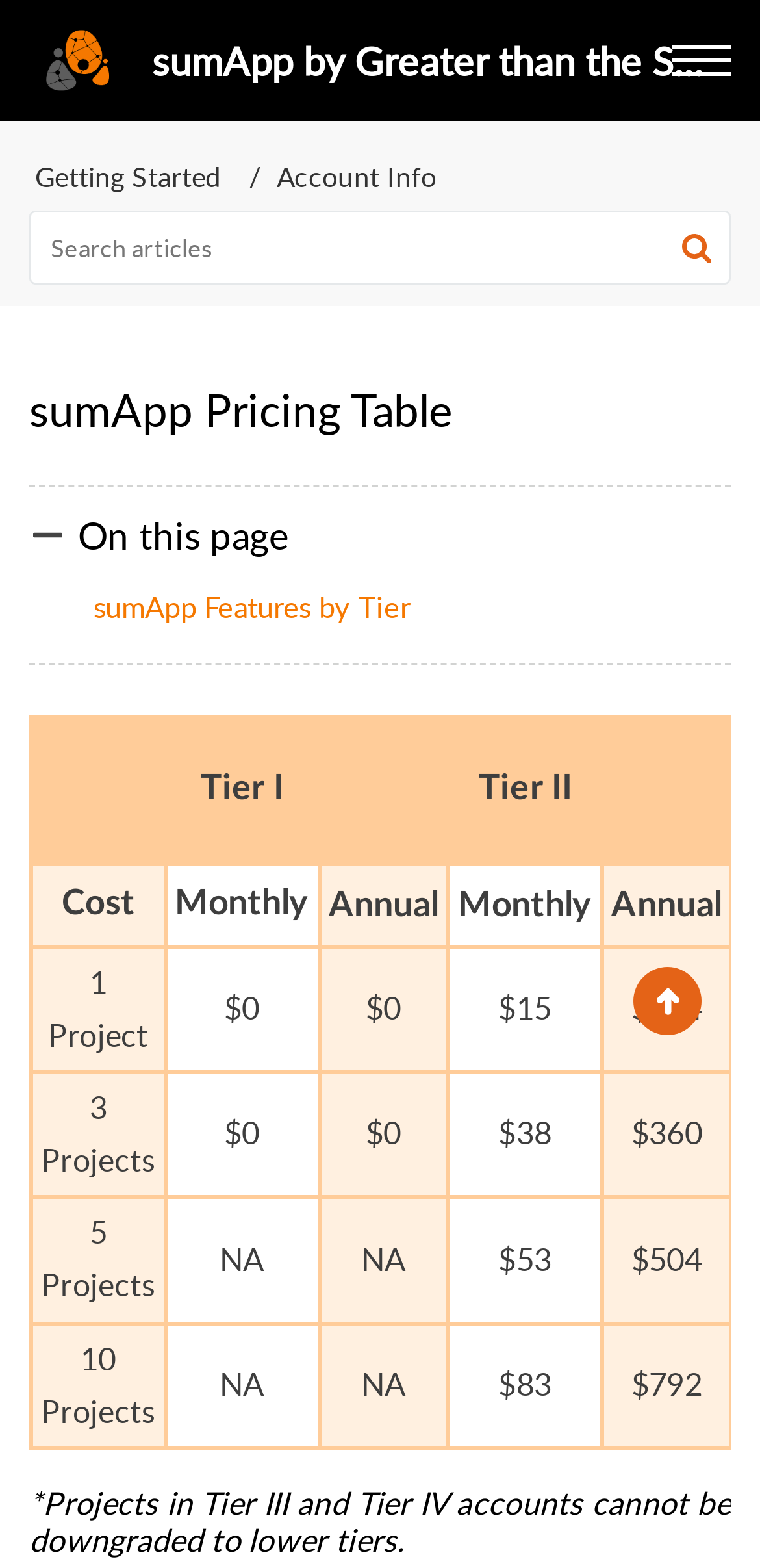Using floating point numbers between 0 and 1, provide the bounding box coordinates in the format (top-left x, top-left y, bottom-right x, bottom-right y). Locate the UI element described here: Account Info

[0.364, 0.101, 0.575, 0.124]